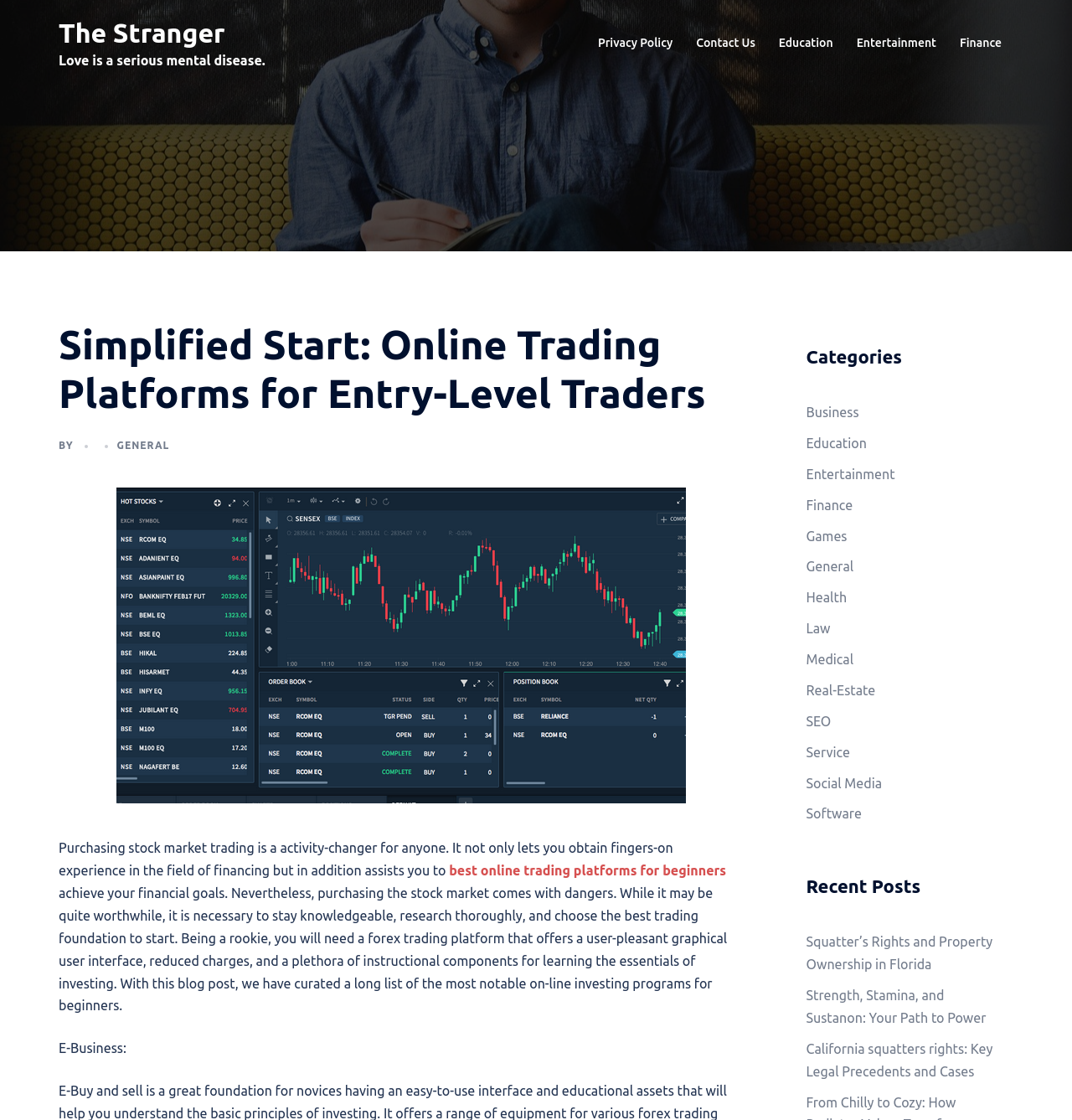Please determine the bounding box coordinates of the clickable area required to carry out the following instruction: "Explore 'best online trading platforms for beginners'". The coordinates must be four float numbers between 0 and 1, represented as [left, top, right, bottom].

[0.419, 0.771, 0.677, 0.784]